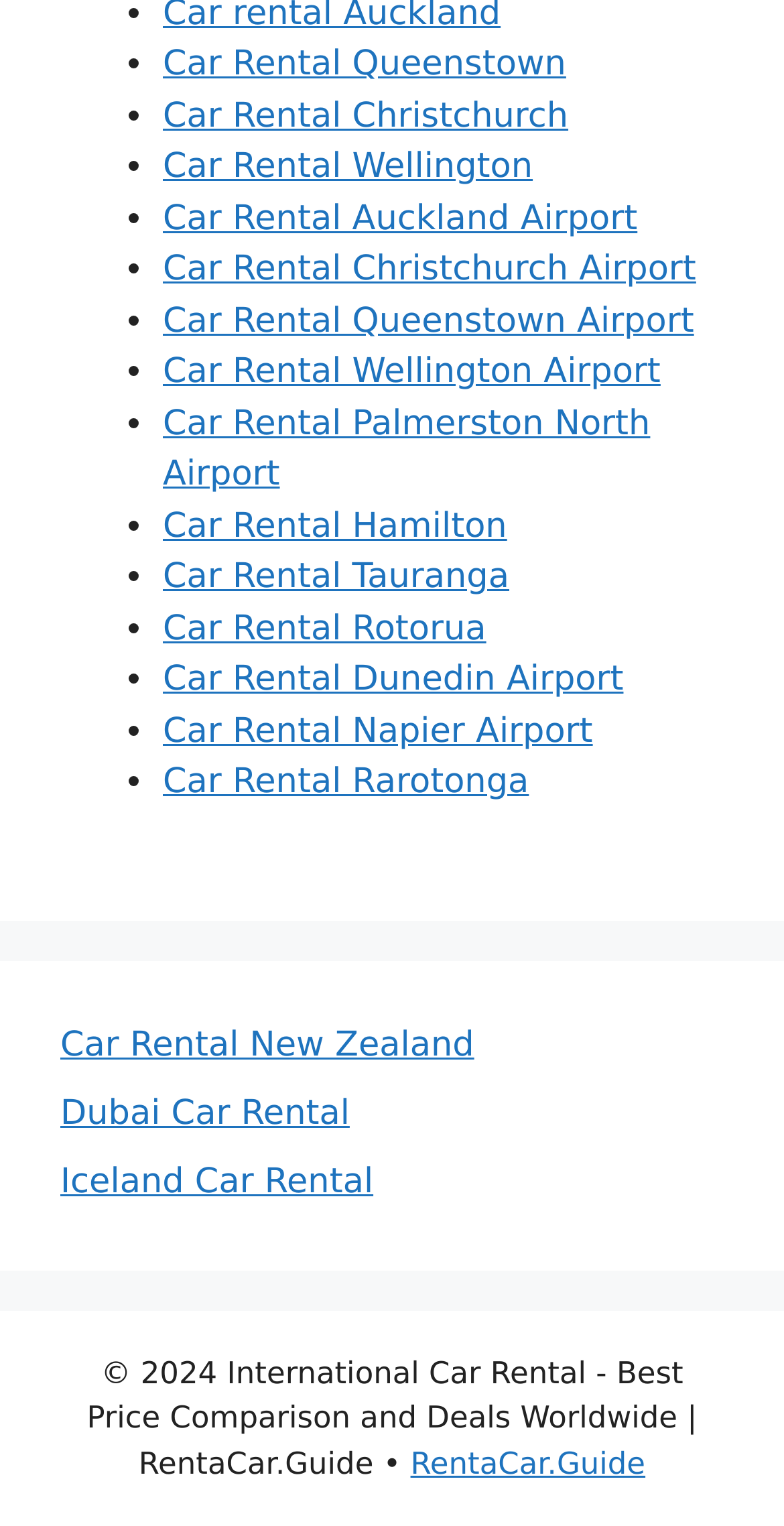What is the copyright year of this website?
Utilize the information in the image to give a detailed answer to the question.

I found the copyright year in the footer of the page, where it says '© 2024 International Car Rental - Best Price Comparison and Deals Worldwide | RentaCar.Guide'.